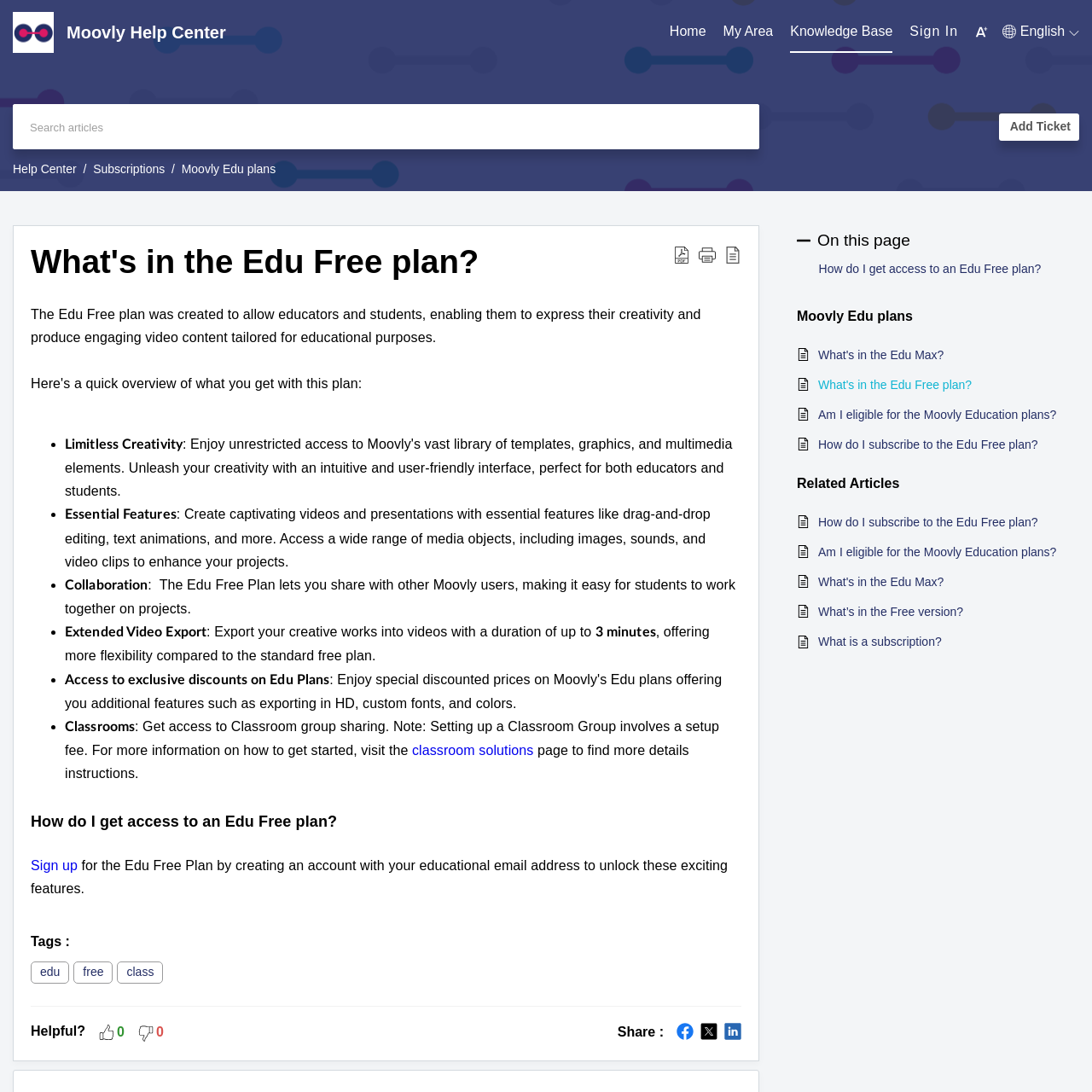Please locate the bounding box coordinates of the element that needs to be clicked to achieve the following instruction: "Download as PDF". The coordinates should be four float numbers between 0 and 1, i.e., [left, top, right, bottom].

[0.616, 0.223, 0.632, 0.257]